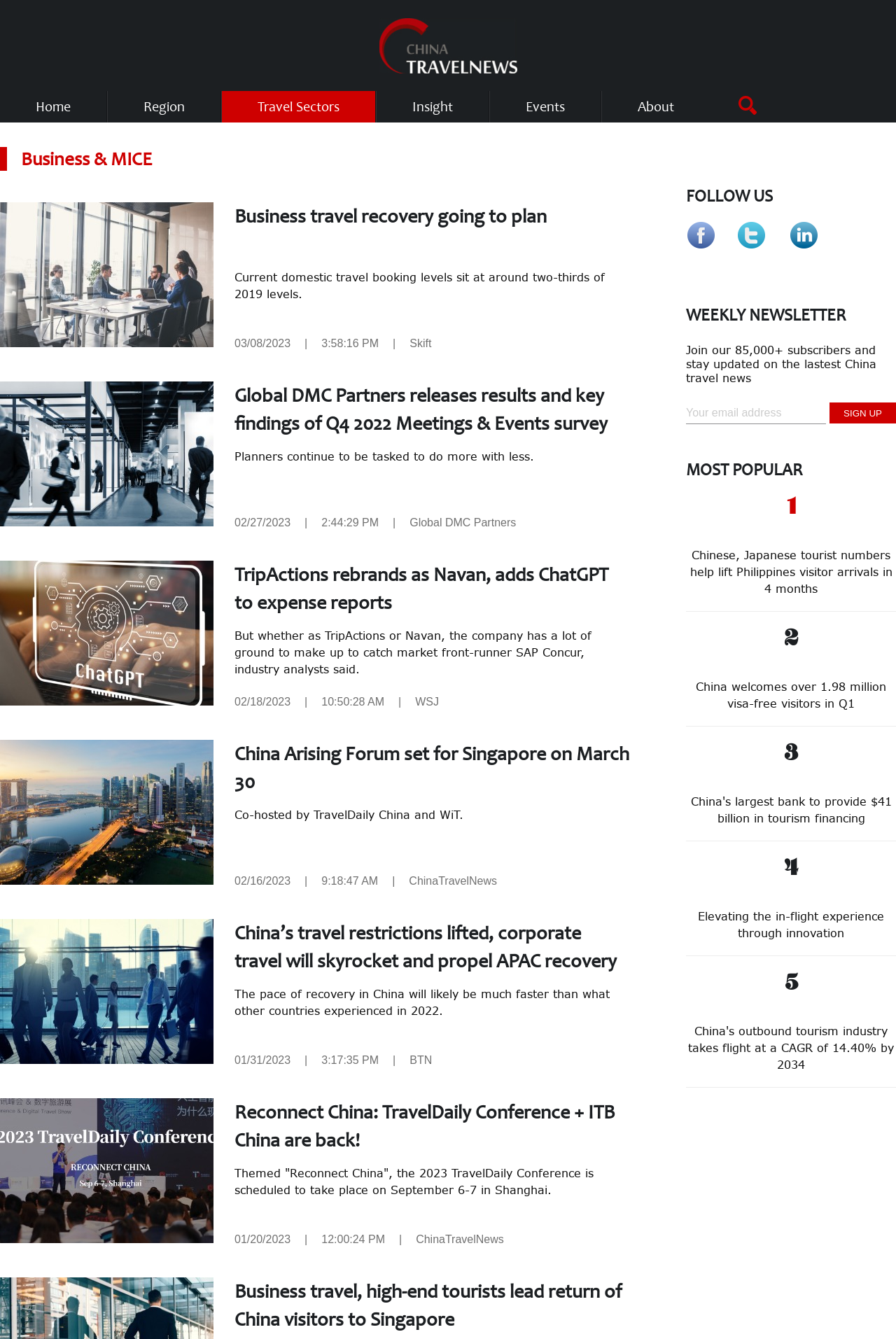Identify the bounding box coordinates of the region I need to click to complete this instruction: "Click on the 'Home' link".

[0.04, 0.068, 0.079, 0.091]